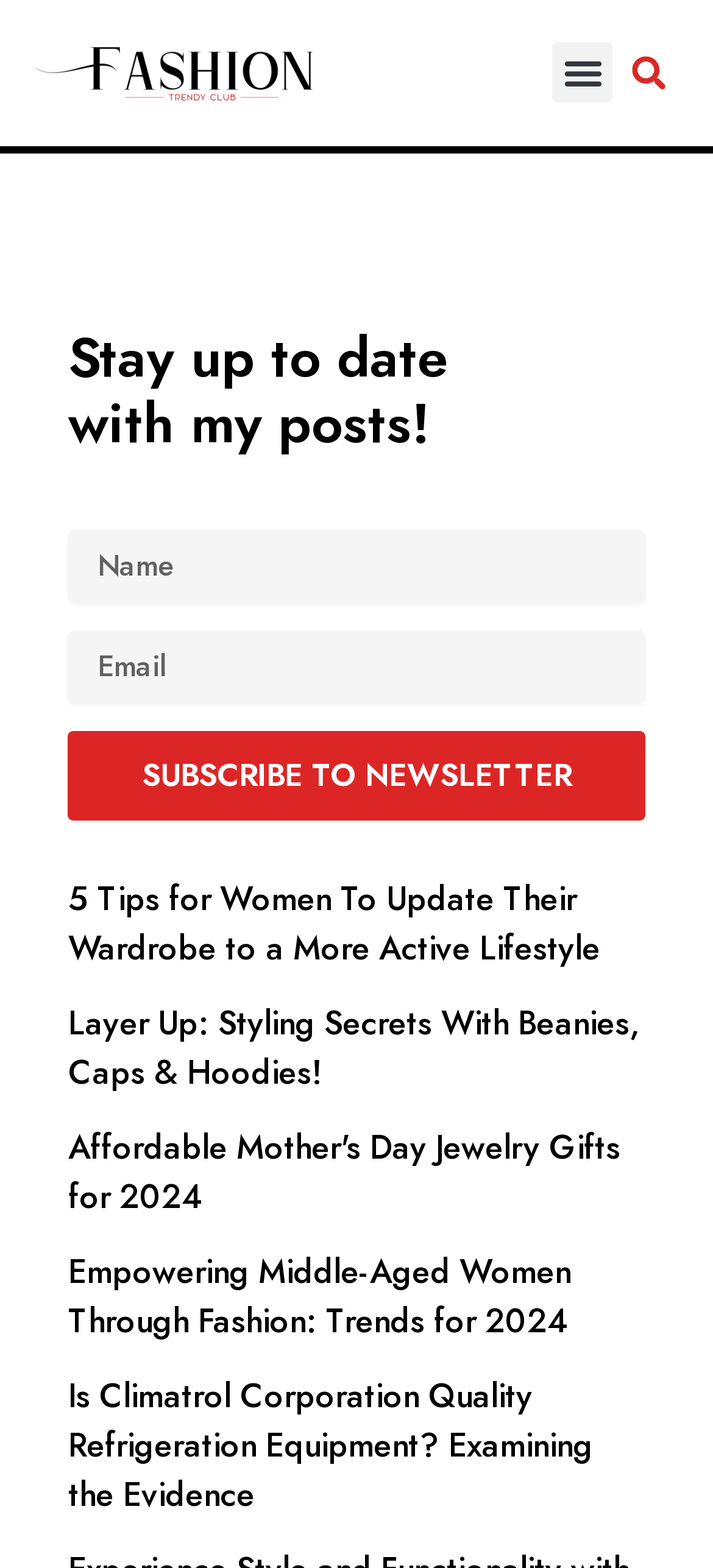Craft a detailed narrative of the webpage's structure and content.

The webpage appears to be a blog or news site focused on fashion and lifestyle, with a title "Famous Places to Visit and Things to Do In Damascus". However, the content of the page seems to be unrelated to Damascus, and instead features various fashion-related articles and a newsletter subscription section.

At the top left of the page, there is a link to "Fashion-Trendy-Club-1" accompanied by a small image. On the top right, there is a menu toggle button and a search bar with a search button.

Below the top section, there is a heading that reads "Stay up to date with my posts!" followed by a newsletter subscription form. The form includes fields for name and email, with the email field being required. There is also a "SUBSCRIBE TO NEWSLETTER" button.

Underneath the subscription form, there are five links to various articles, including "5 Tips for Women To Update Their Wardrobe to a More Active Lifestyle", "Layer Up: Styling Secrets With Beanies, Caps & Hoodies!", "Affordable Mother's Day Jewelry Gifts for 2024", "Empowering Middle-Aged Women Through Fashion: Trends for 2024", and "Is Climatrol Corporation Quality Refrigeration Equipment? Examining the Evidence". These links are arranged in a vertical list, taking up most of the page's content area.